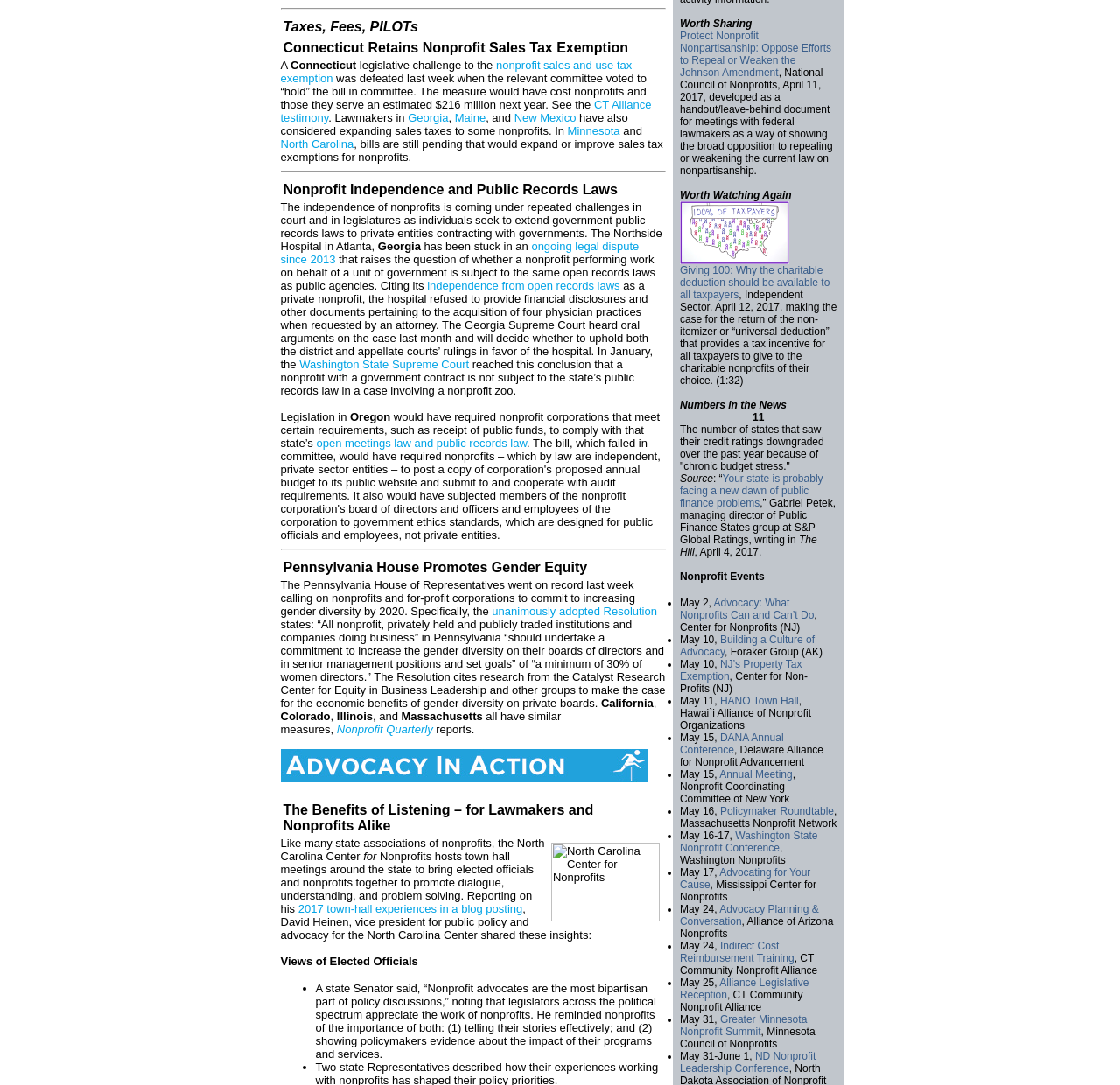Could you please study the image and provide a detailed answer to the question:
What is the topic of the first heading?

The first heading on the webpage is 'Taxes, Fees, PILOTs', which suggests that the webpage is discussing topics related to taxes, fees, and Payments in Lieu of Taxes (PILOTs) in the context of nonprofits.